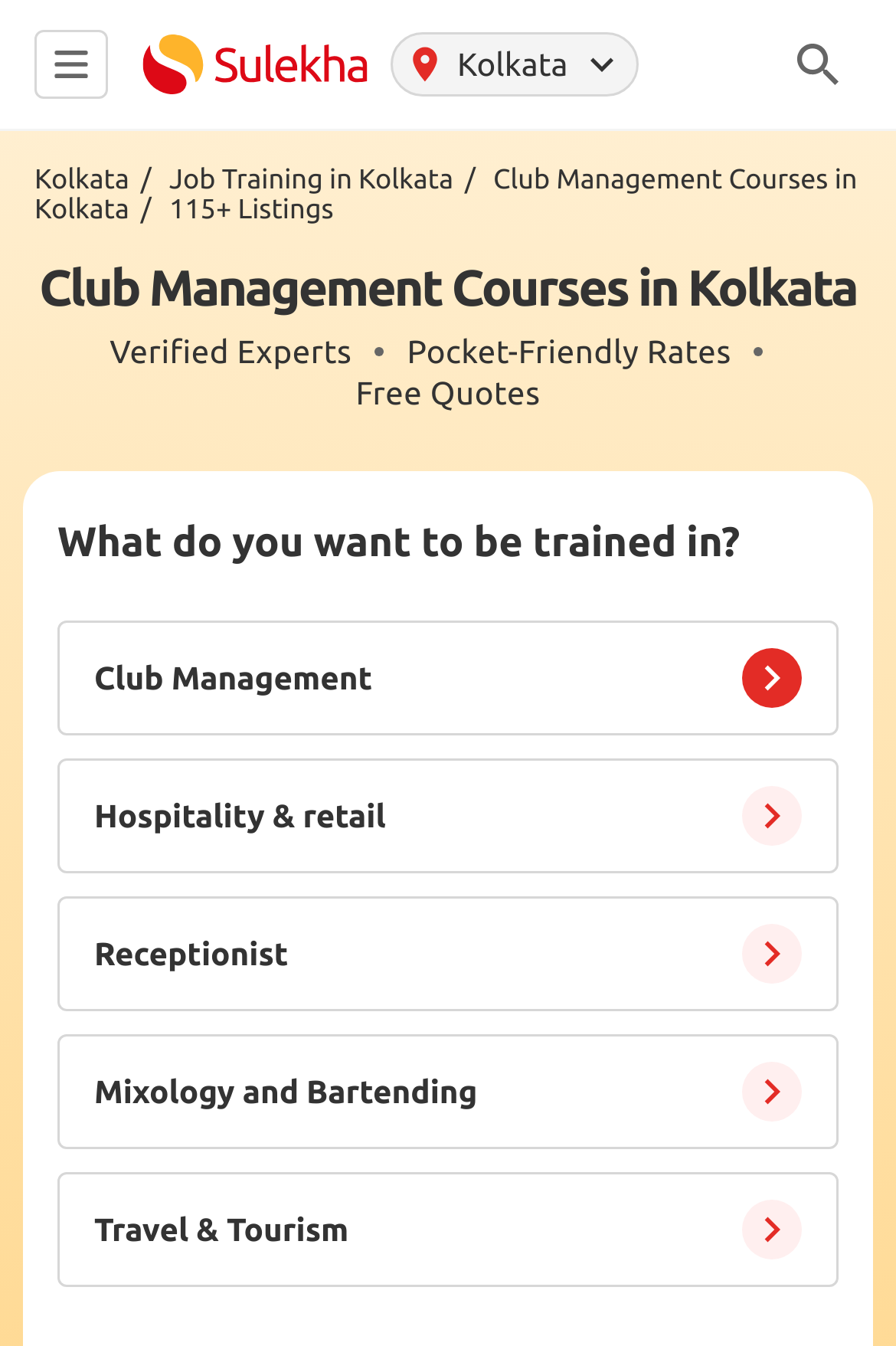For the following element description, predict the bounding box coordinates in the format (top-left x, top-left y, bottom-right x, bottom-right y). All values should be floating point numbers between 0 and 1. Description: Kolkata

[0.038, 0.123, 0.182, 0.145]